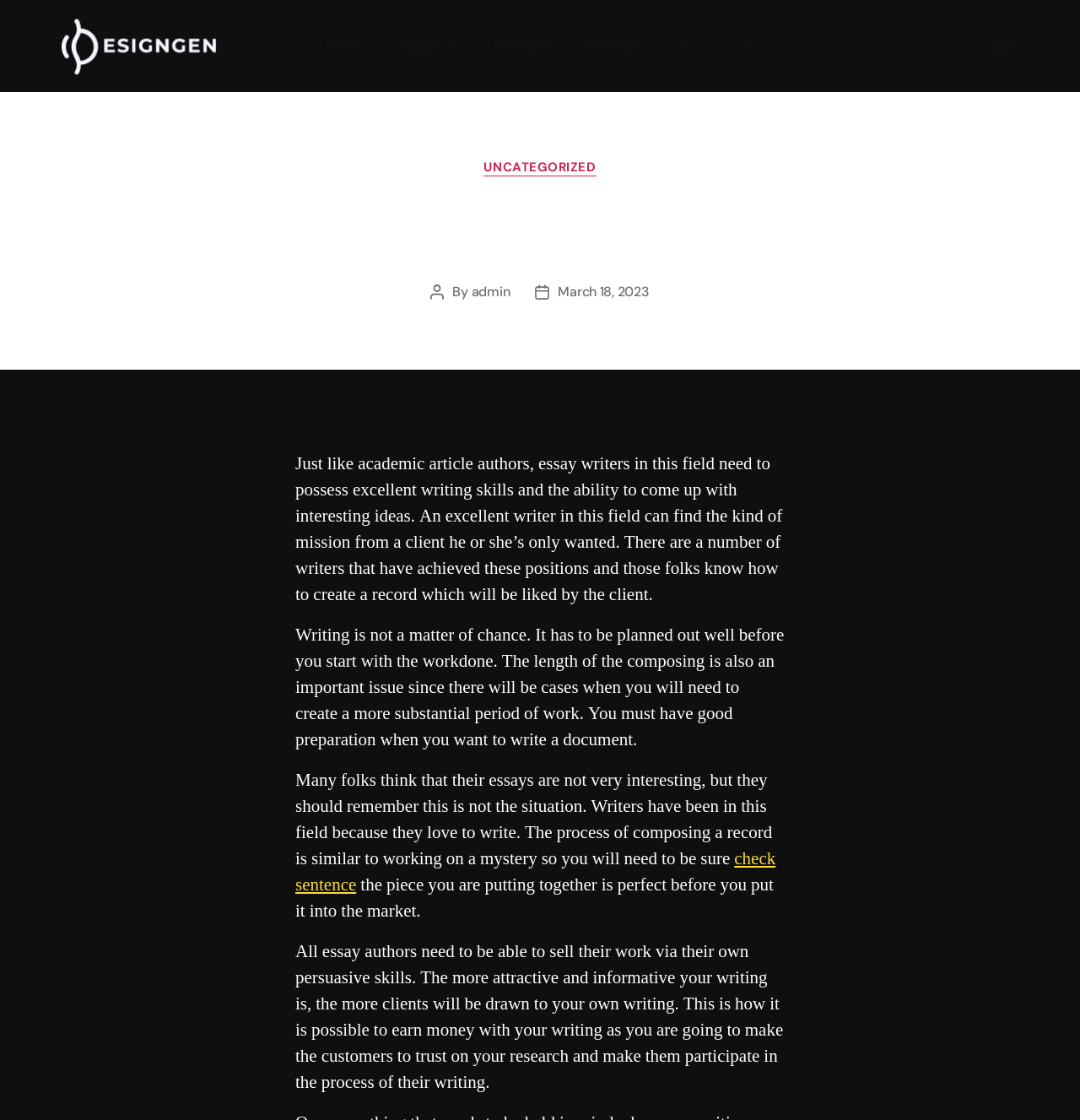Could you provide the bounding box coordinates for the portion of the screen to click to complete this instruction: "Click on the Home link"?

[0.286, 0.024, 0.353, 0.058]